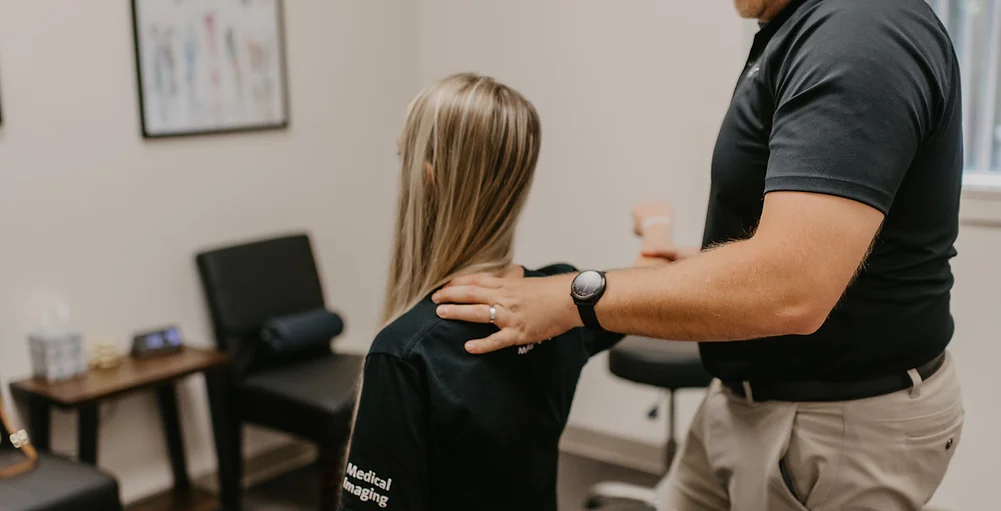Give a short answer to this question using one word or a phrase:
What is the practitioner wearing?

Black polo shirt